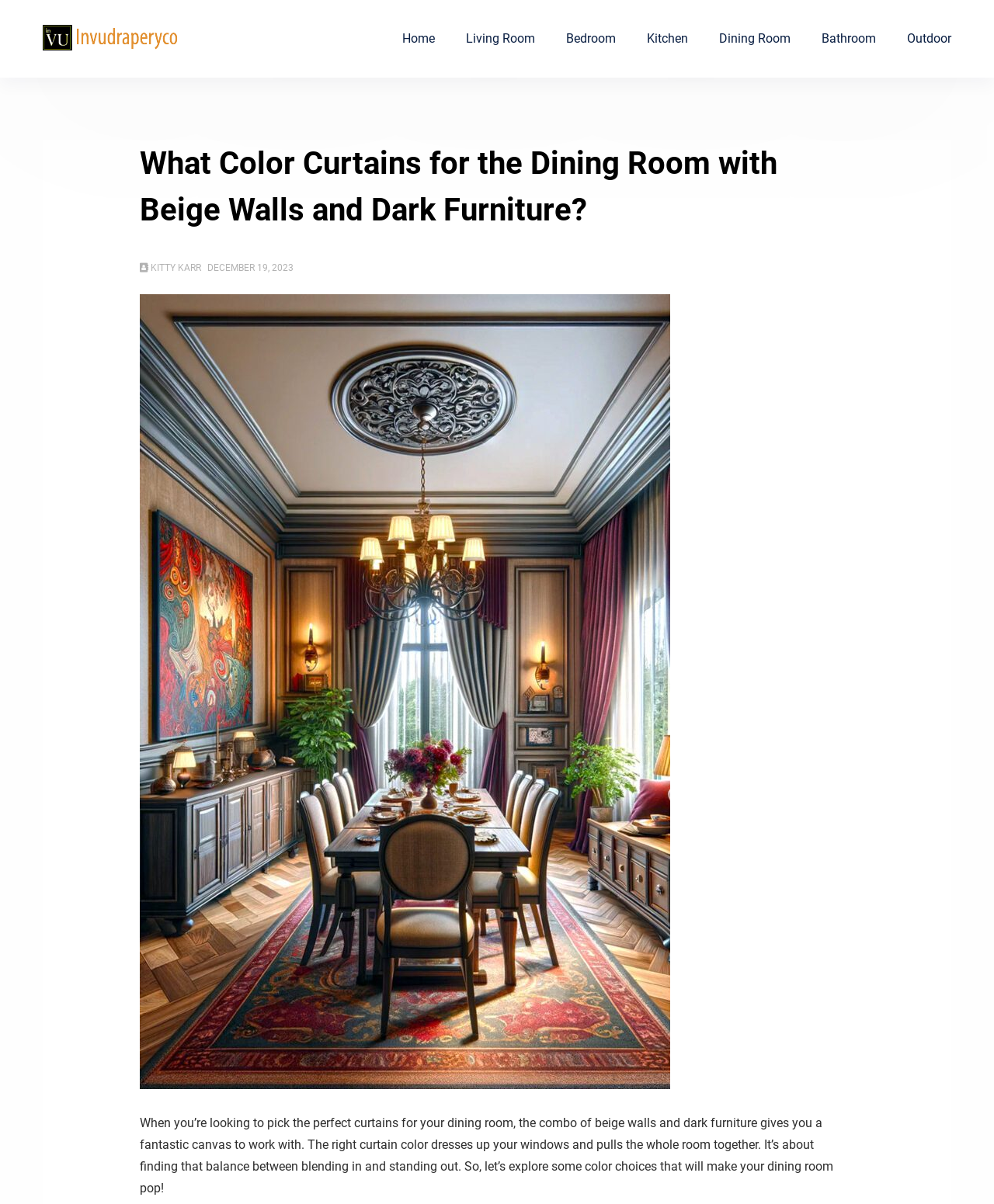Please find and generate the text of the main heading on the webpage.

What Color Curtains for the Dining Room with Beige Walls and Dark Furniture?